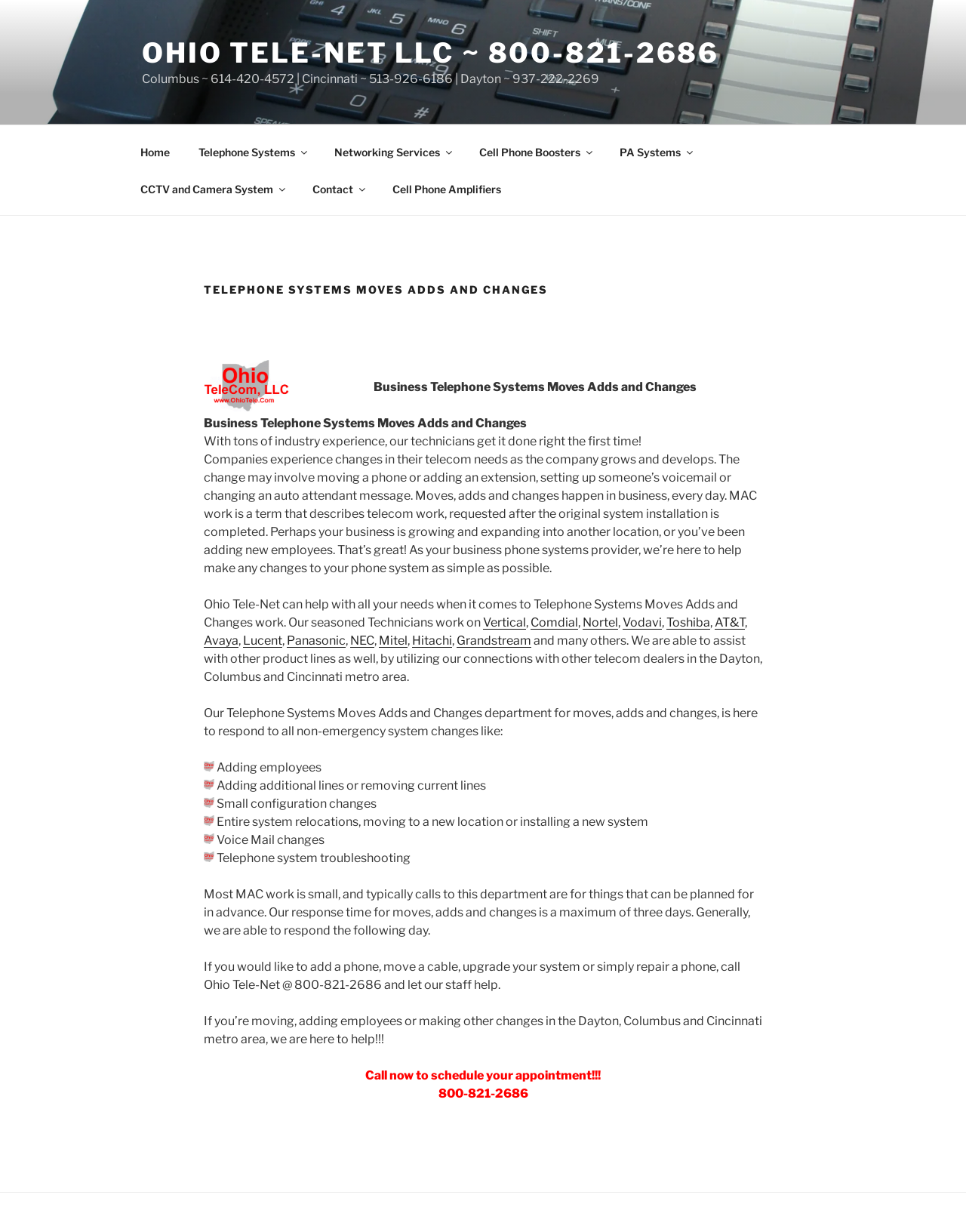Could you find the bounding box coordinates of the clickable area to complete this instruction: "Click the 'Home' link"?

[0.131, 0.108, 0.189, 0.138]